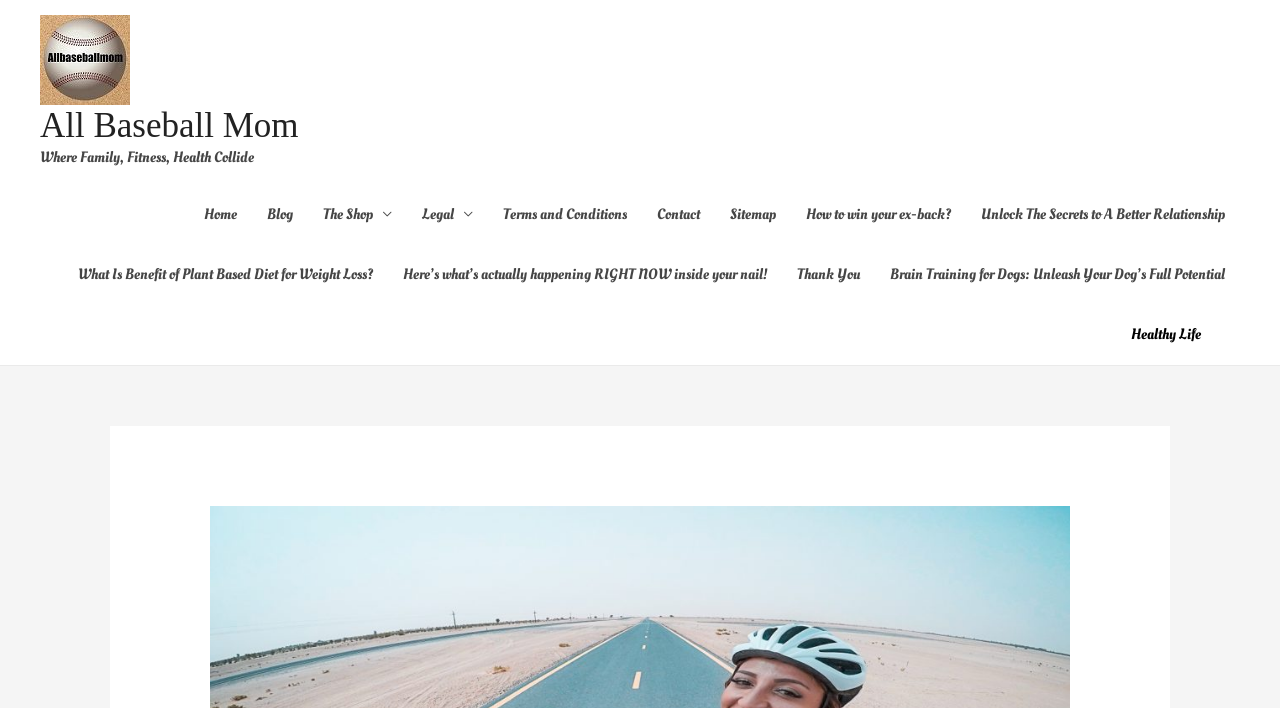Respond to the following question using a concise word or phrase: 
How many images are on the page?

1